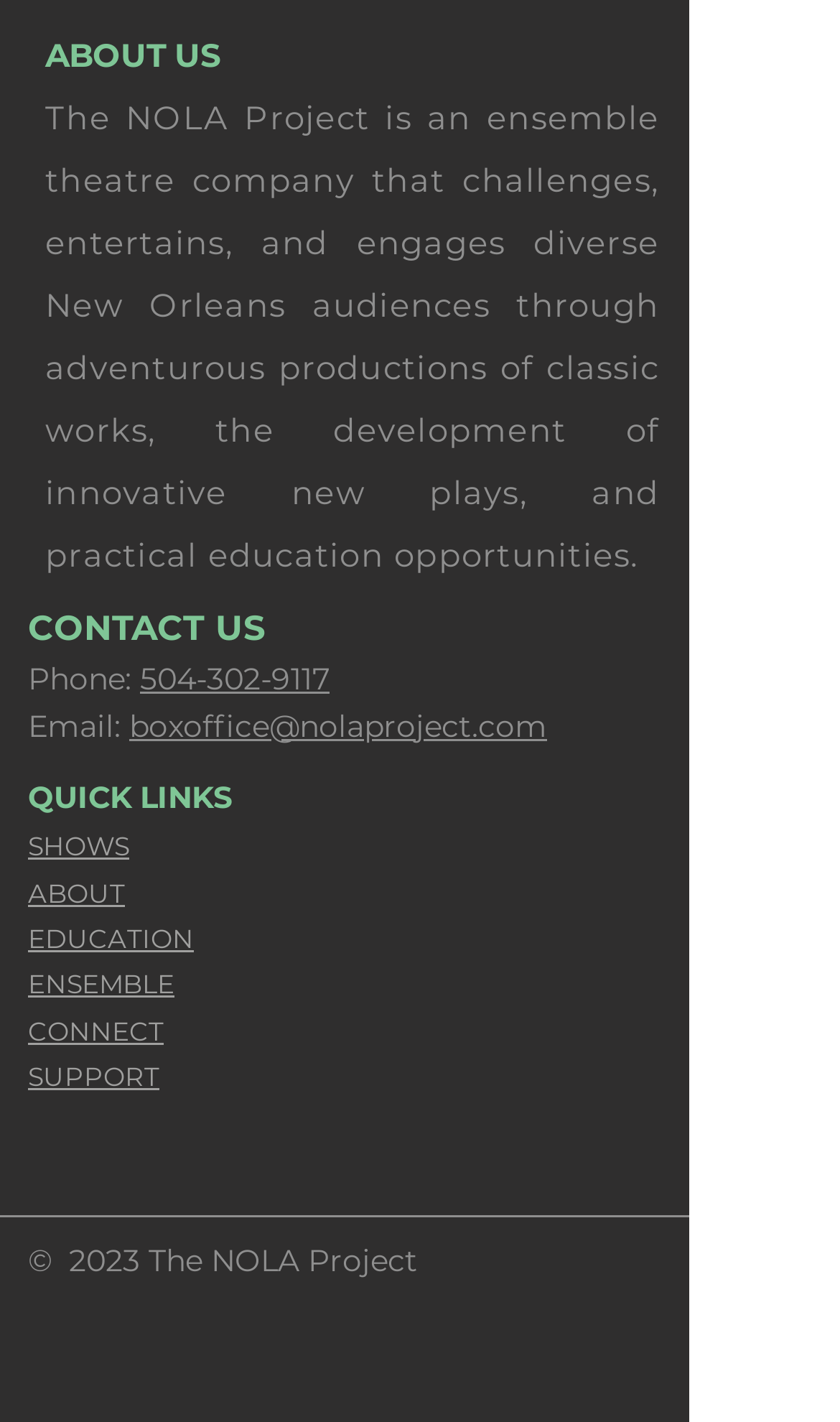What is the phone number to contact the theatre company?
Based on the image, respond with a single word or phrase.

504-302-9117